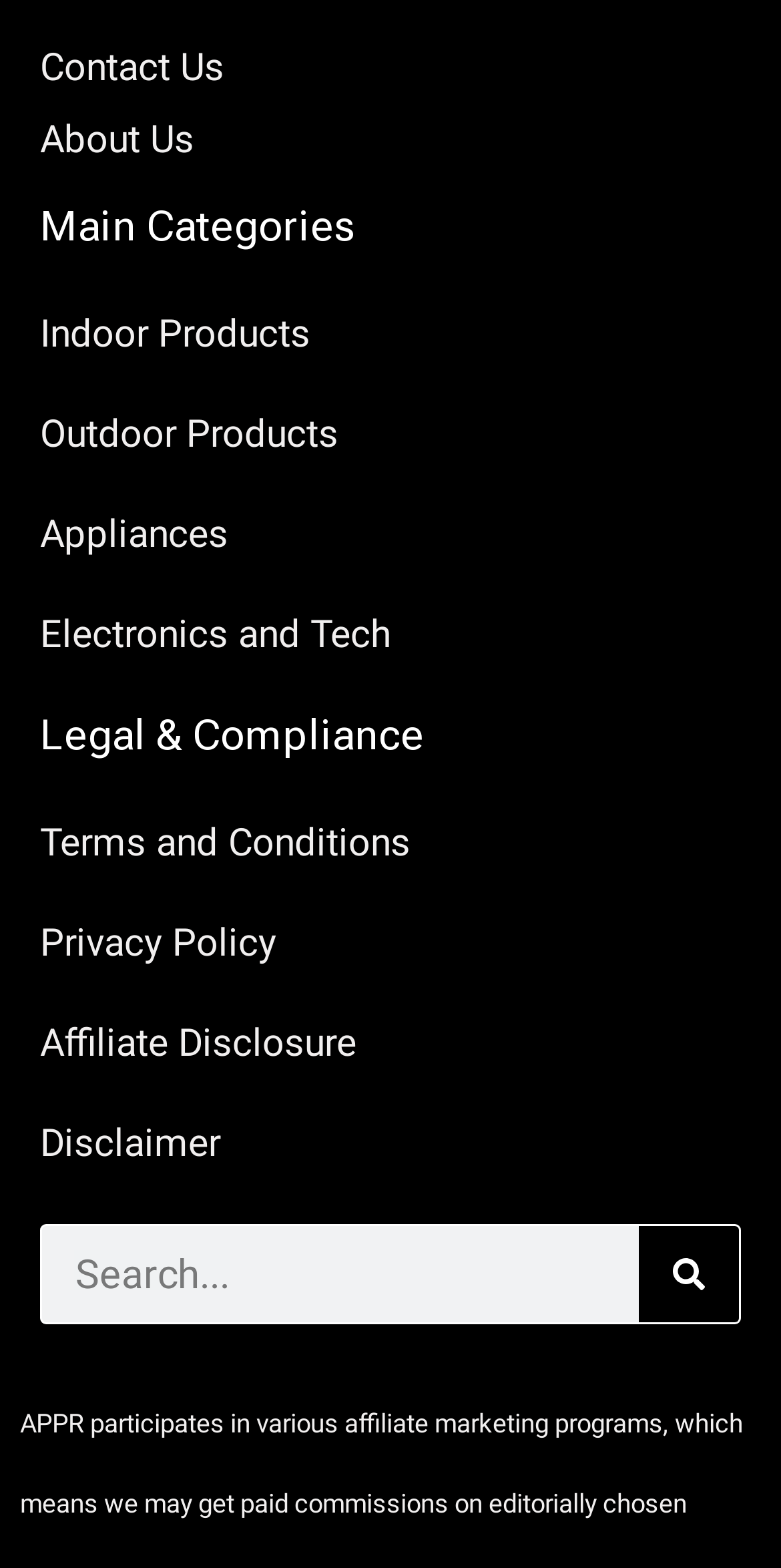Determine the bounding box coordinates for the UI element matching this description: "parent_node: Search name="s" placeholder="Search..."".

[0.054, 0.782, 0.818, 0.843]